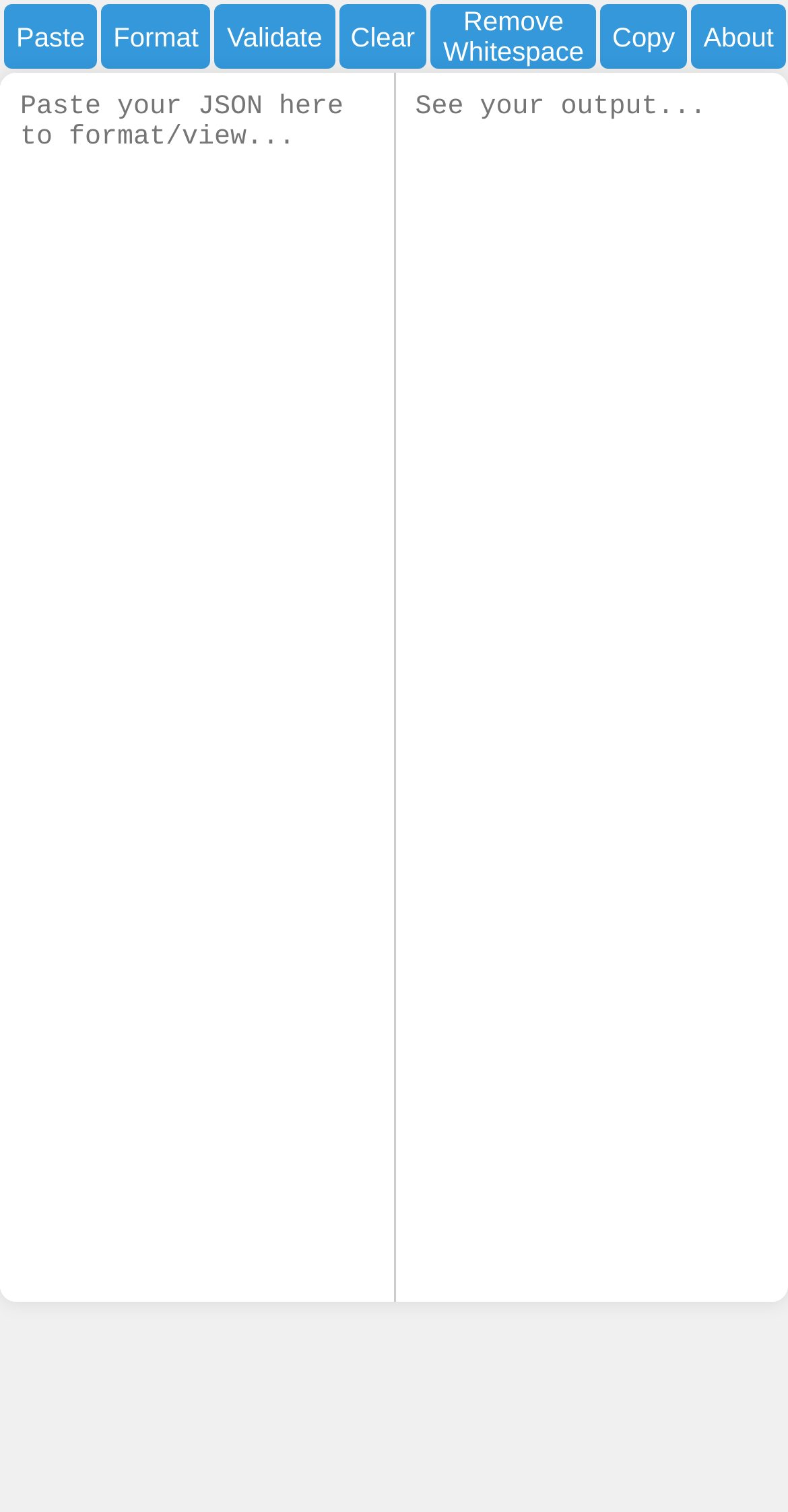Locate the bounding box coordinates of the region to be clicked to comply with the following instruction: "remove whitespace from json data". The coordinates must be four float numbers between 0 and 1, in the form [left, top, right, bottom].

[0.547, 0.003, 0.756, 0.045]